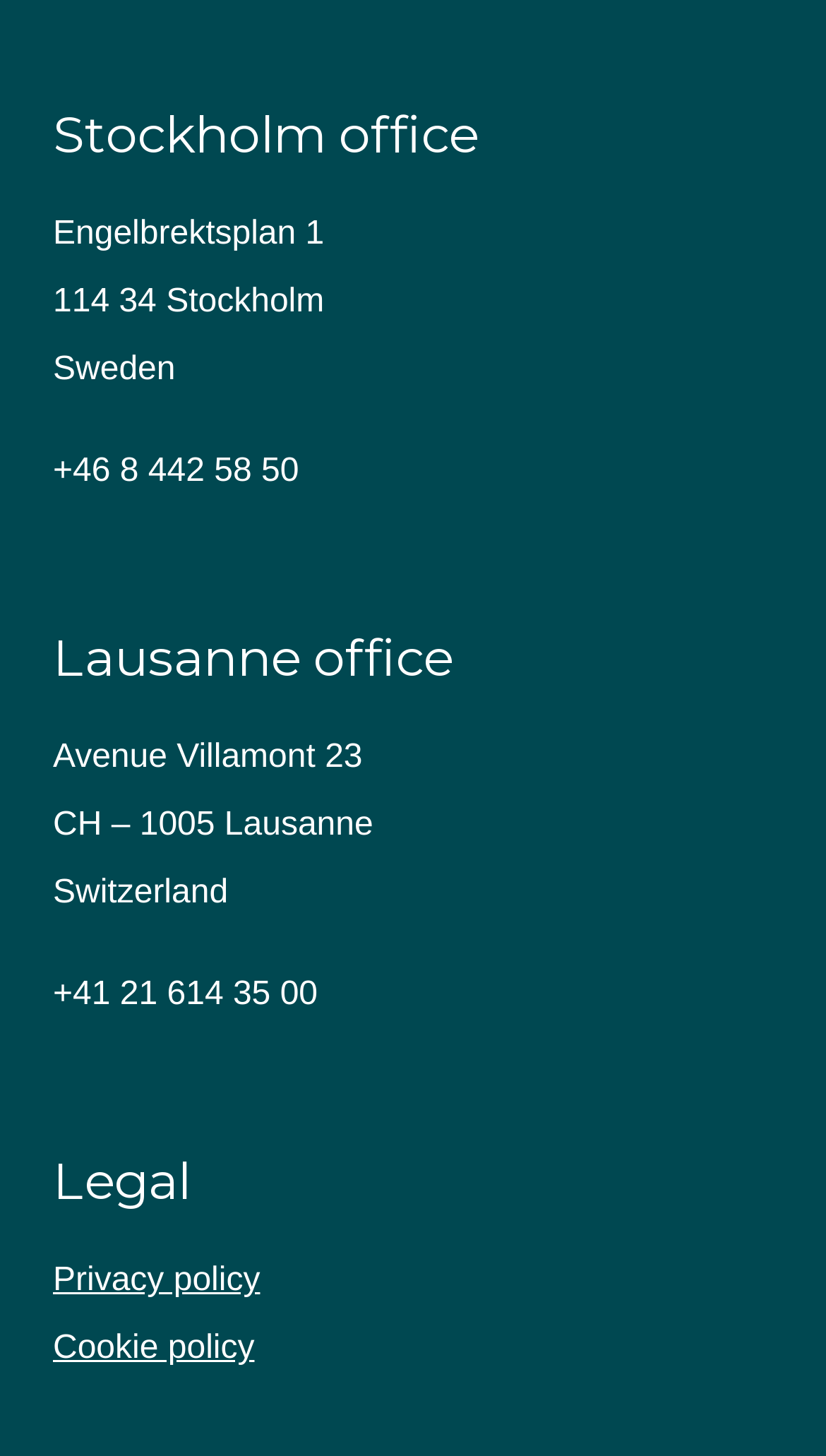What is the phone number of the Stockholm office?
Provide a comprehensive and detailed answer to the question.

I searched for the phone number associated with the Stockholm office and found '+46 8 442 58 50' listed below the address of the Stockholm office.